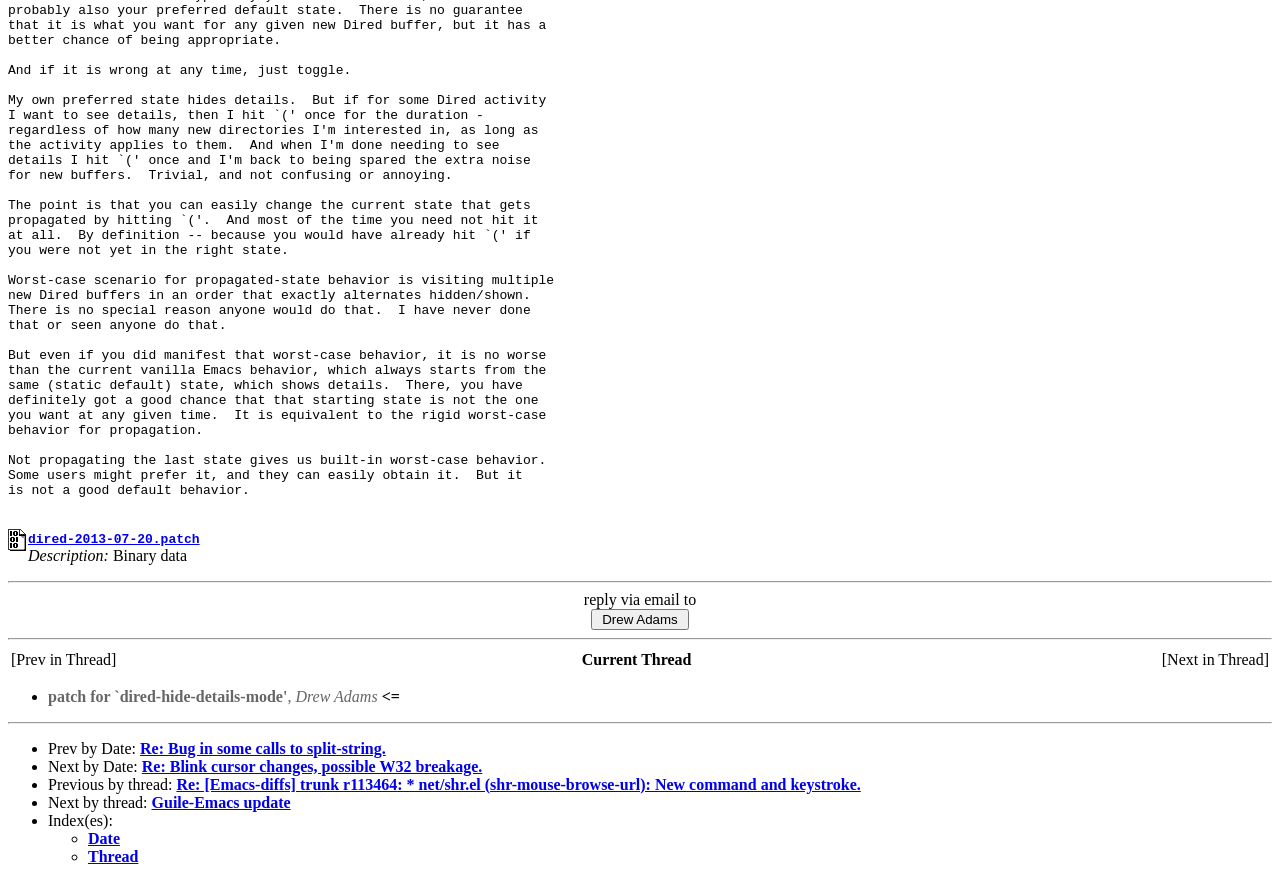How many list markers are there on the webpage?
Using the information from the image, give a concise answer in one word or a short phrase.

7